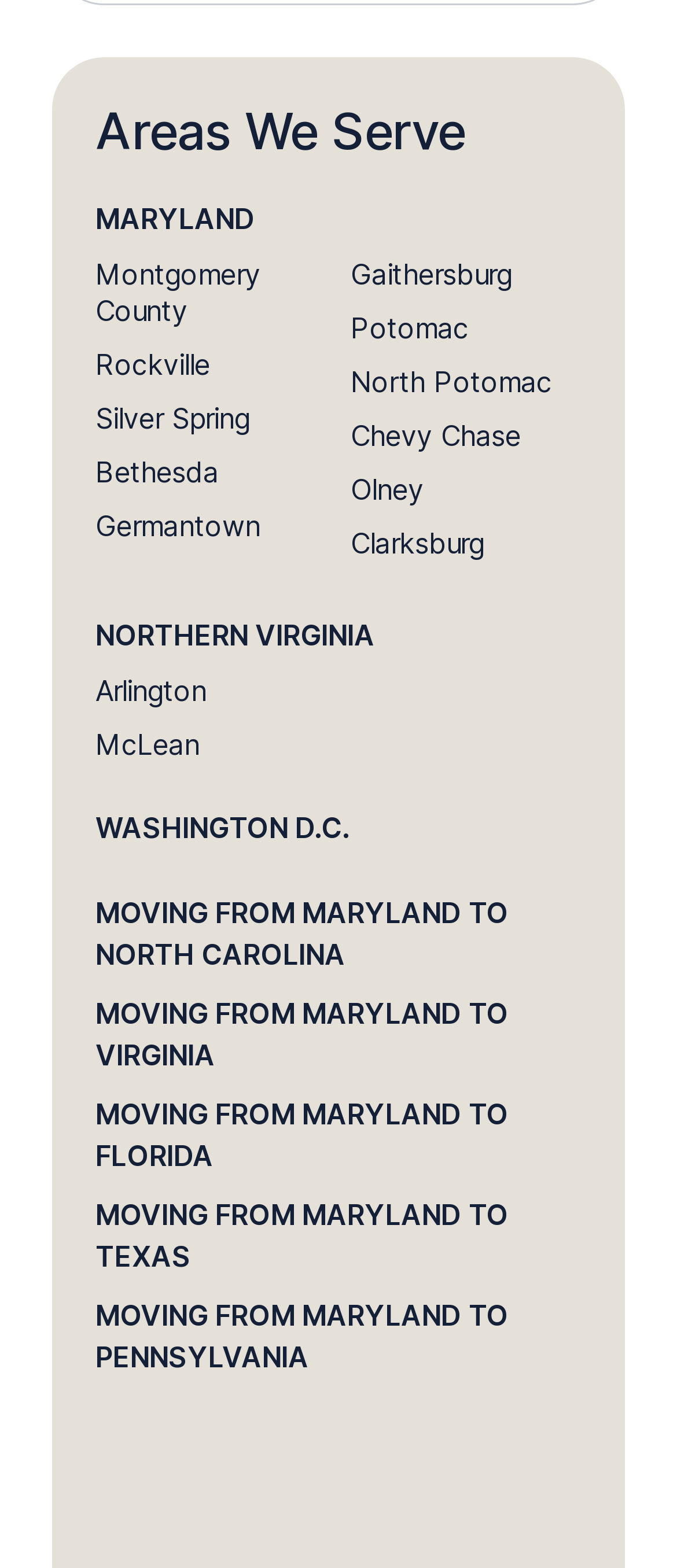Could you find the bounding box coordinates of the clickable area to complete this instruction: "Click on Montgomery County"?

[0.141, 0.164, 0.385, 0.21]